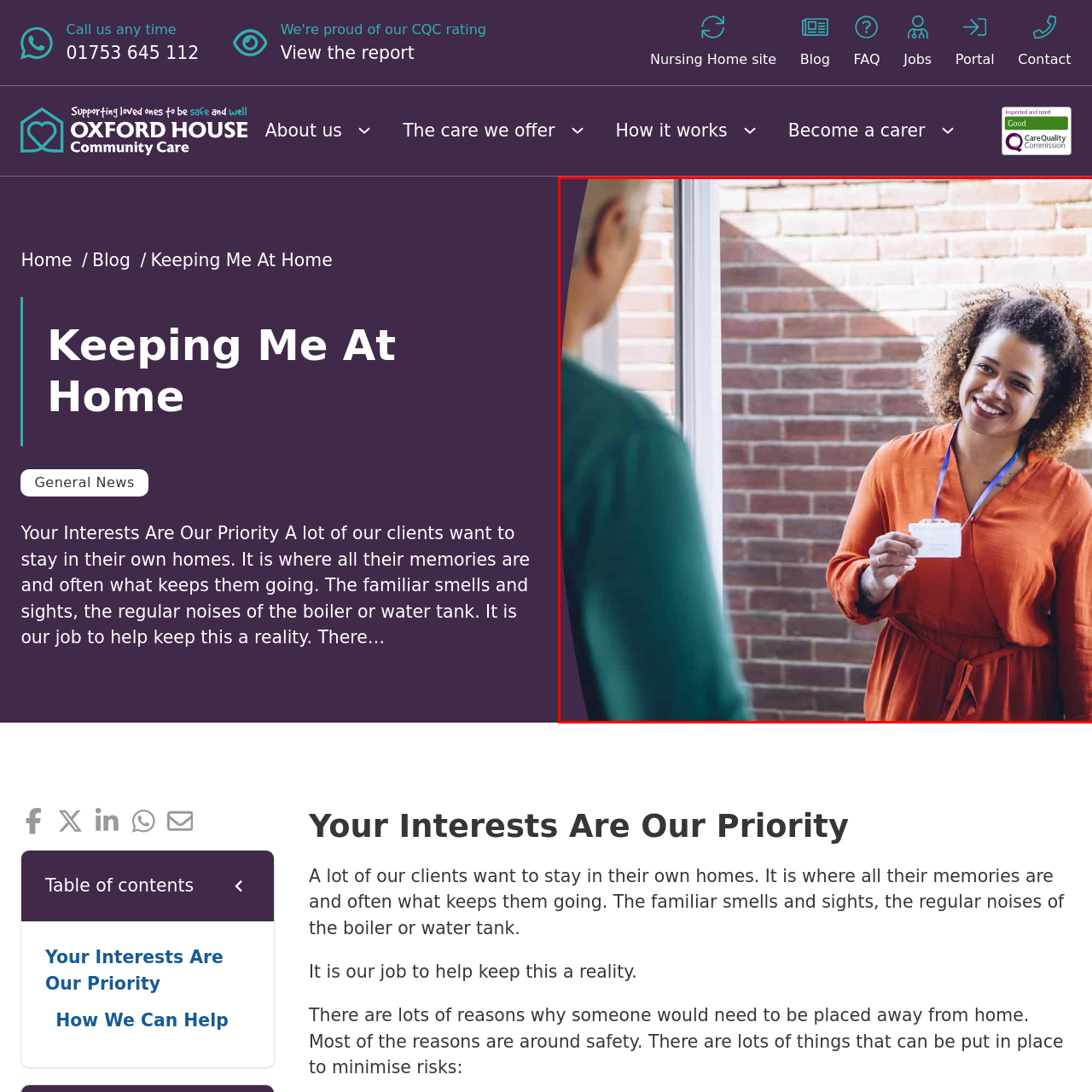Where is the elderly man located?
Observe the image highlighted by the red bounding box and answer the question comprehensively.

The elderly man is located off-frame to the left, which means he is not fully visible in the image, but his presence is implied by the caregiver's interaction with him.